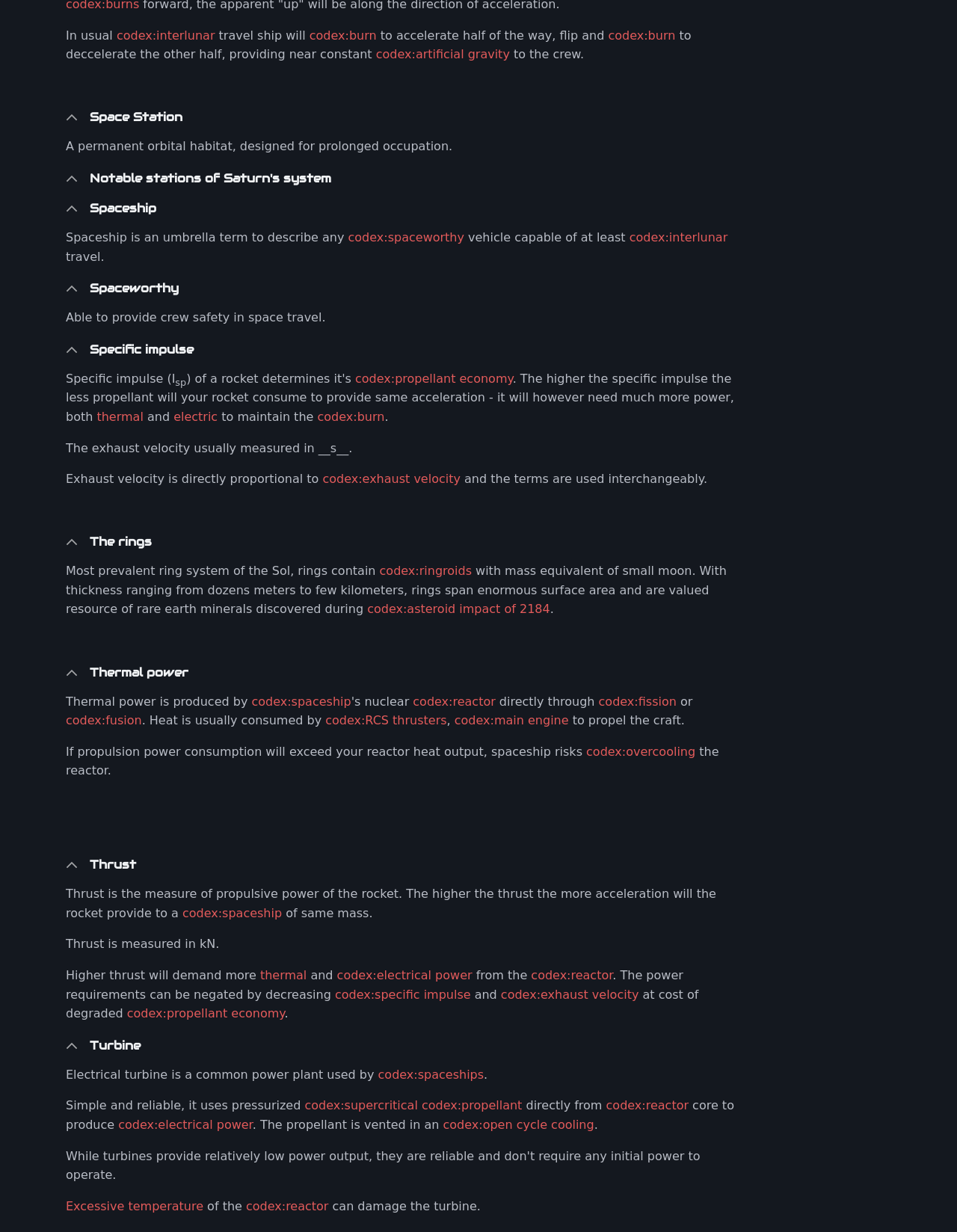What is the purpose of a spaceship?
Based on the image, answer the question in a detailed manner.

According to the webpage, a spaceship is an umbrella term to describe any vehicle capable of at least interlunar travel, as mentioned in the section 'Spaceship'.